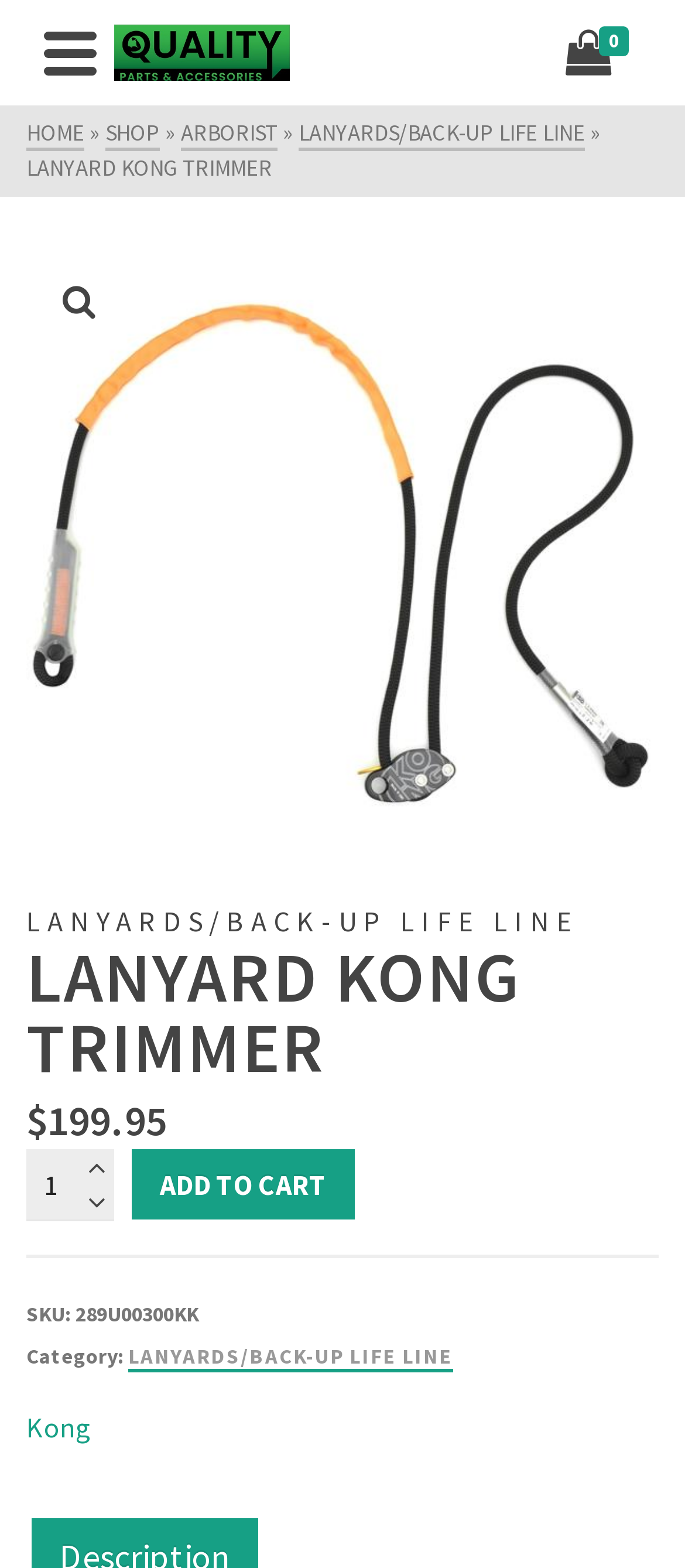Answer the question using only a single word or phrase: 
What is the category of the LANYARD KONG TRIMMER?

LANYARDS/BACK-UP LIFE LINE